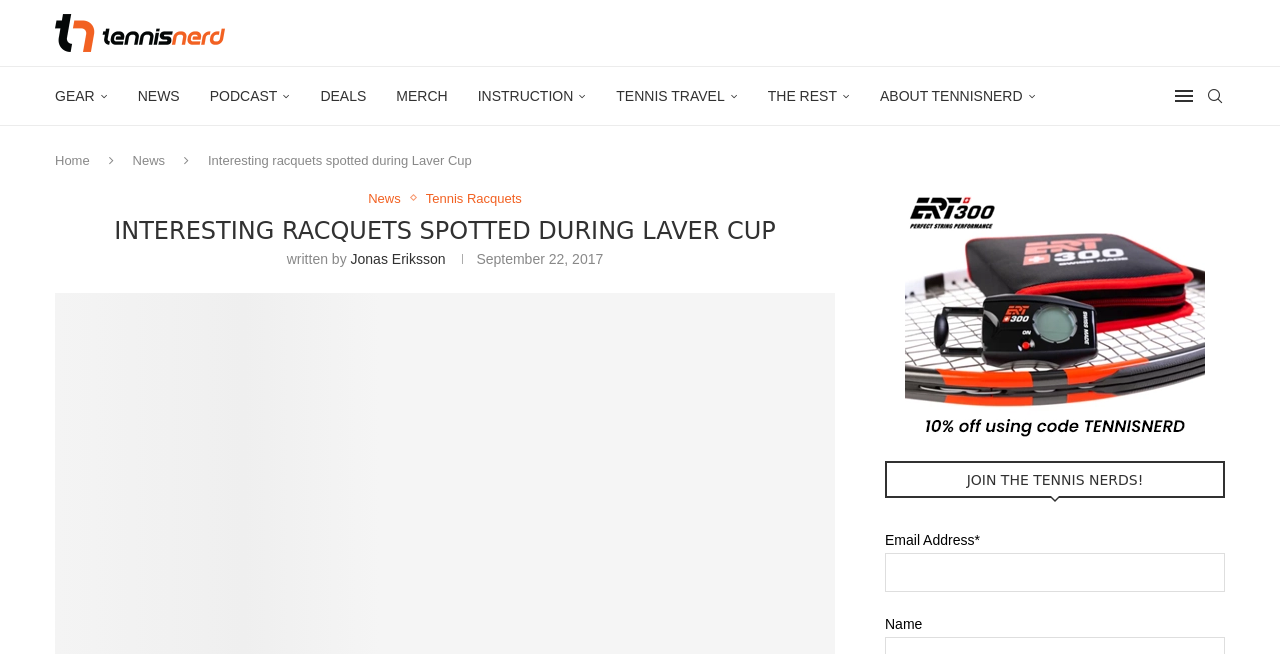Could you determine the bounding box coordinates of the clickable element to complete the instruction: "Read the news"? Provide the coordinates as four float numbers between 0 and 1, i.e., [left, top, right, bottom].

[0.104, 0.234, 0.129, 0.257]